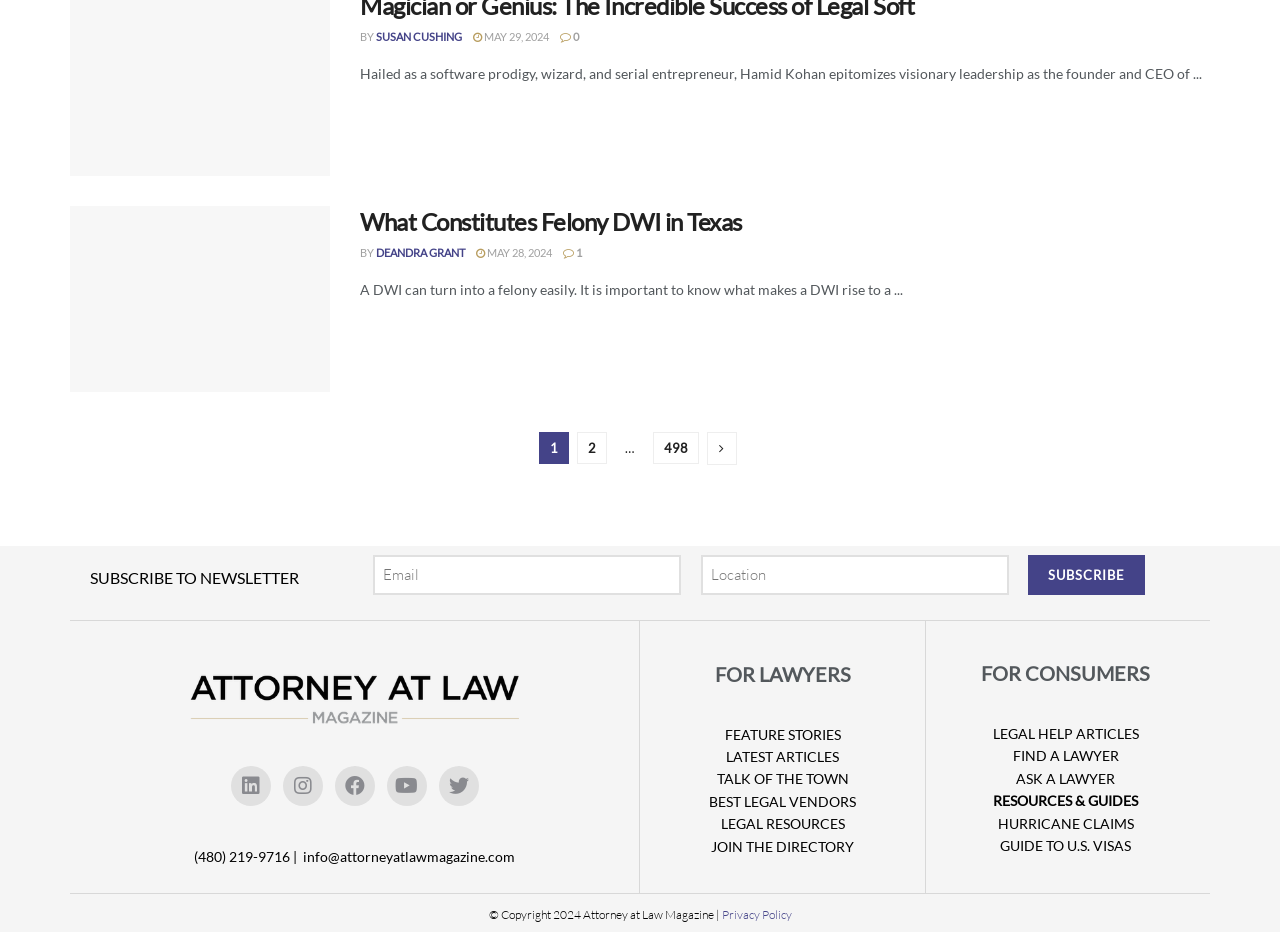Specify the bounding box coordinates of the region I need to click to perform the following instruction: "Follow Attorney at Law Magazine on LinkedIn". The coordinates must be four float numbers in the range of 0 to 1, i.e., [left, top, right, bottom].

[0.18, 0.821, 0.211, 0.864]